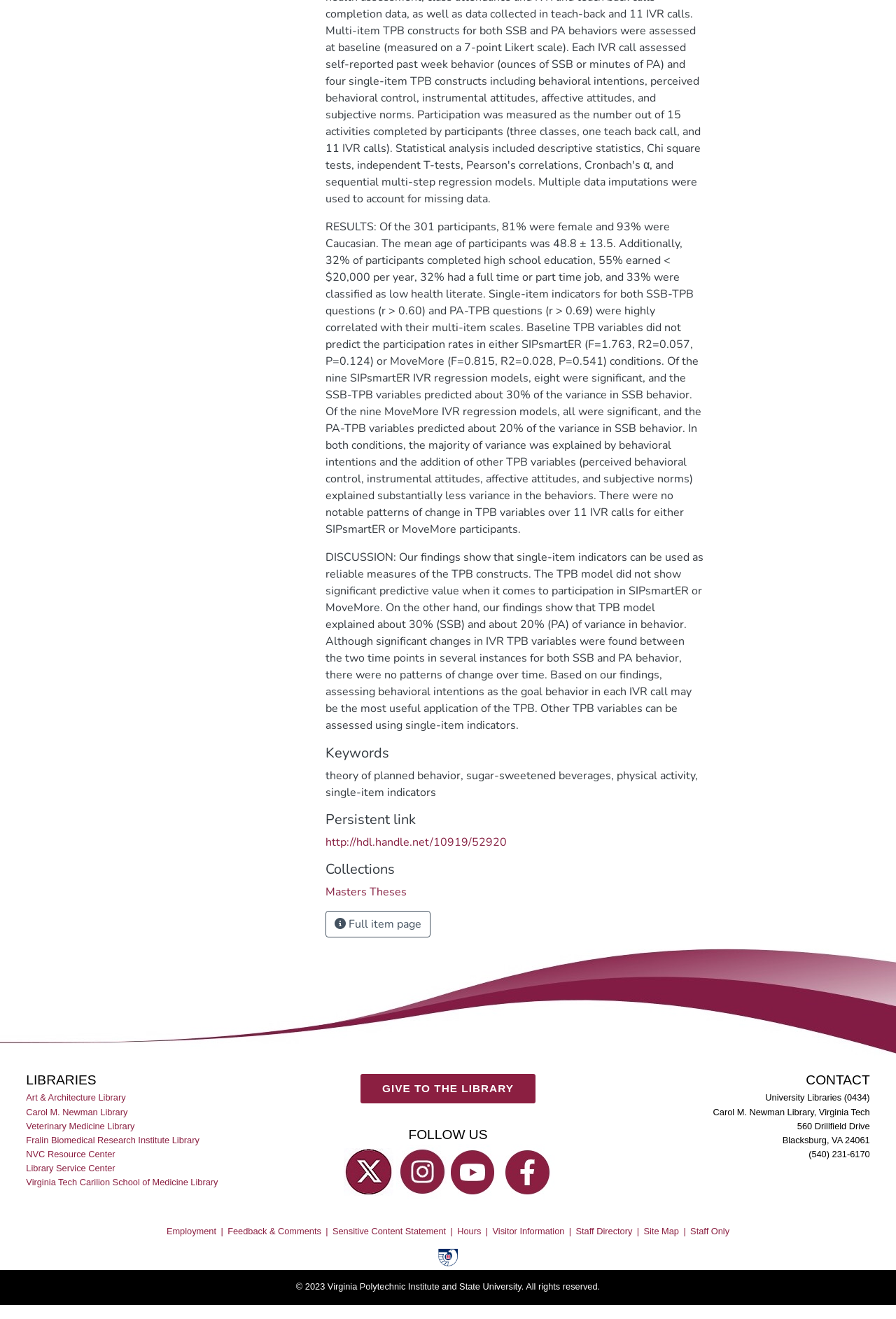Refer to the image and provide an in-depth answer to the question:
What is the purpose of the 'Give to the Library' button?

The 'Give to the Library' button is likely a call-to-action to encourage users to donate to the library. The button is prominently displayed in the footer section of the webpage, suggesting that it is an important feature for the library.